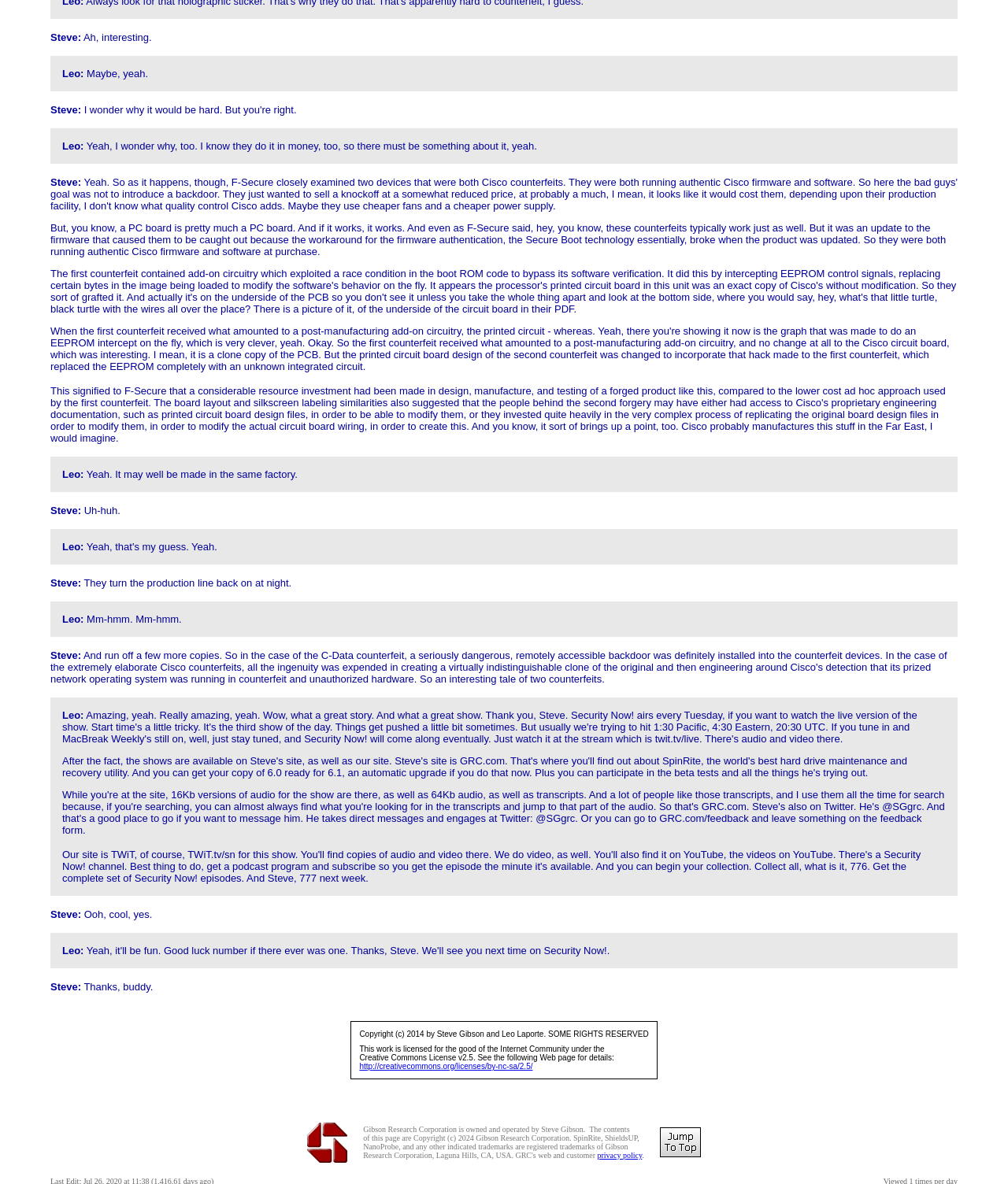What is the purpose of the firmware update mentioned in the conversation?
Please provide a comprehensive answer based on the information in the image.

The firmware update is mentioned as a way to detect counterfeit devices. The update caused the counterfeit devices to be caught out, as it broke the workaround for the firmware authentication.